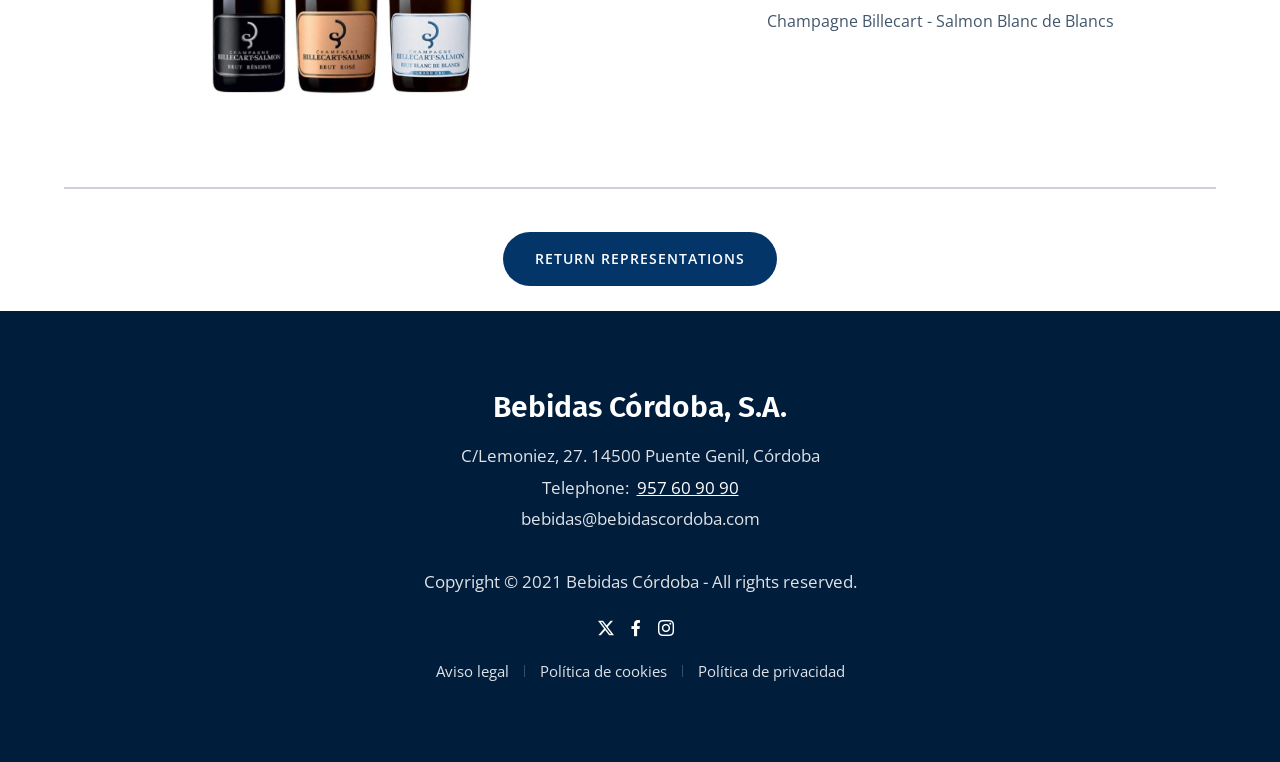Extract the bounding box coordinates for the HTML element that matches this description: "RSS1". The coordinates should be four float numbers between 0 and 1, i.e., [left, top, right, bottom].

None